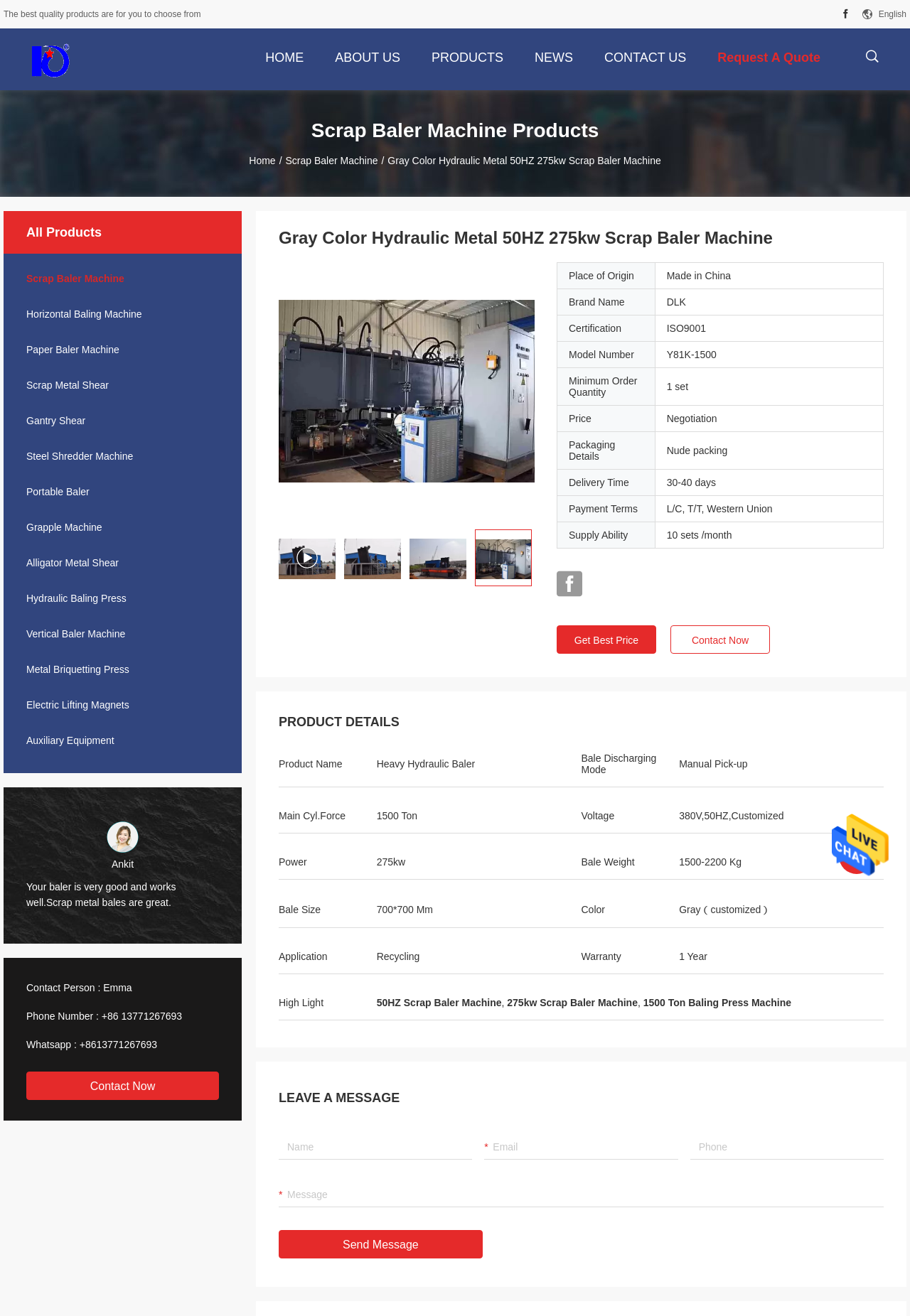Summarize the webpage comprehensively, mentioning all visible components.

This webpage is about a Gray Color Hydraulic Metal 50HZ 275kw Scrap Baler Machine from China. At the top, there is a navigation menu with links to "HOME", "ABOUT US", "PRODUCTS", "NEWS", and "CONTACT US". Below the navigation menu, there is a search bar with a placeholder text "What are you looking for...". 

On the left side, there is a list of product categories, including "Scrap Baler Machine", "Horizontal Baling Machine", "Paper Baler Machine", and more. Each category has a link to its corresponding page.

In the main content area, there is a heading "Scrap Baler Machine Products" followed by a breadcrumb navigation showing the current page's location. Below the breadcrumb, there is a detailed description of the Gray Color Hydraulic Metal 50HZ 275kw Scrap Baler Machine, accompanied by multiple images of the machine from different angles.

On the right side, there is a contact information section with the company name "JiangSu DaLongKai Technology Co., Ltd", contact person "Emma", phone number, and WhatsApp number. There is also a "Contact Now" button.

At the bottom, there is a table with specifications of the machine, including the place of origin and brand name.